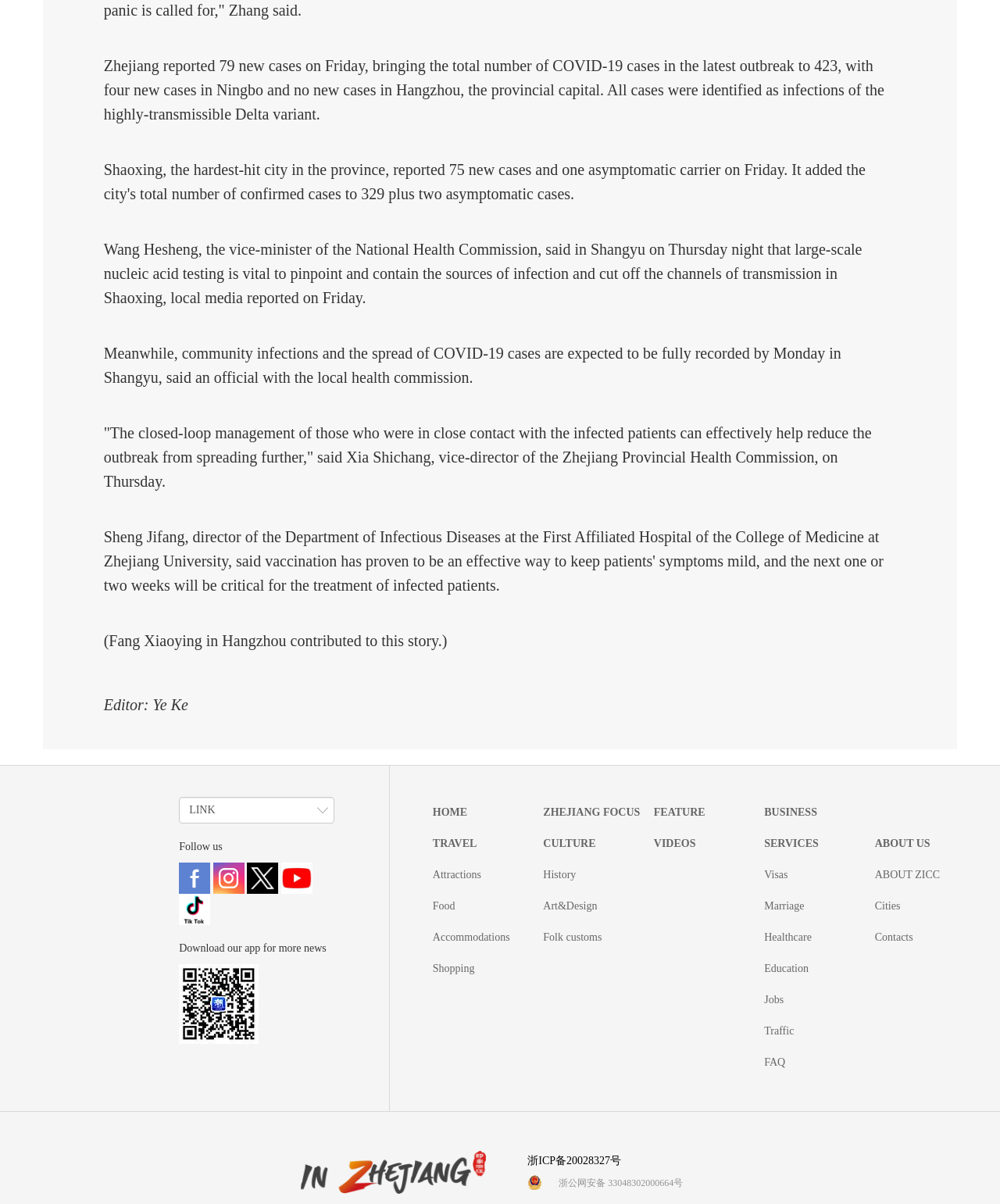Given the description "ABOUT US", determine the bounding box of the corresponding UI element.

[0.875, 0.696, 0.93, 0.705]